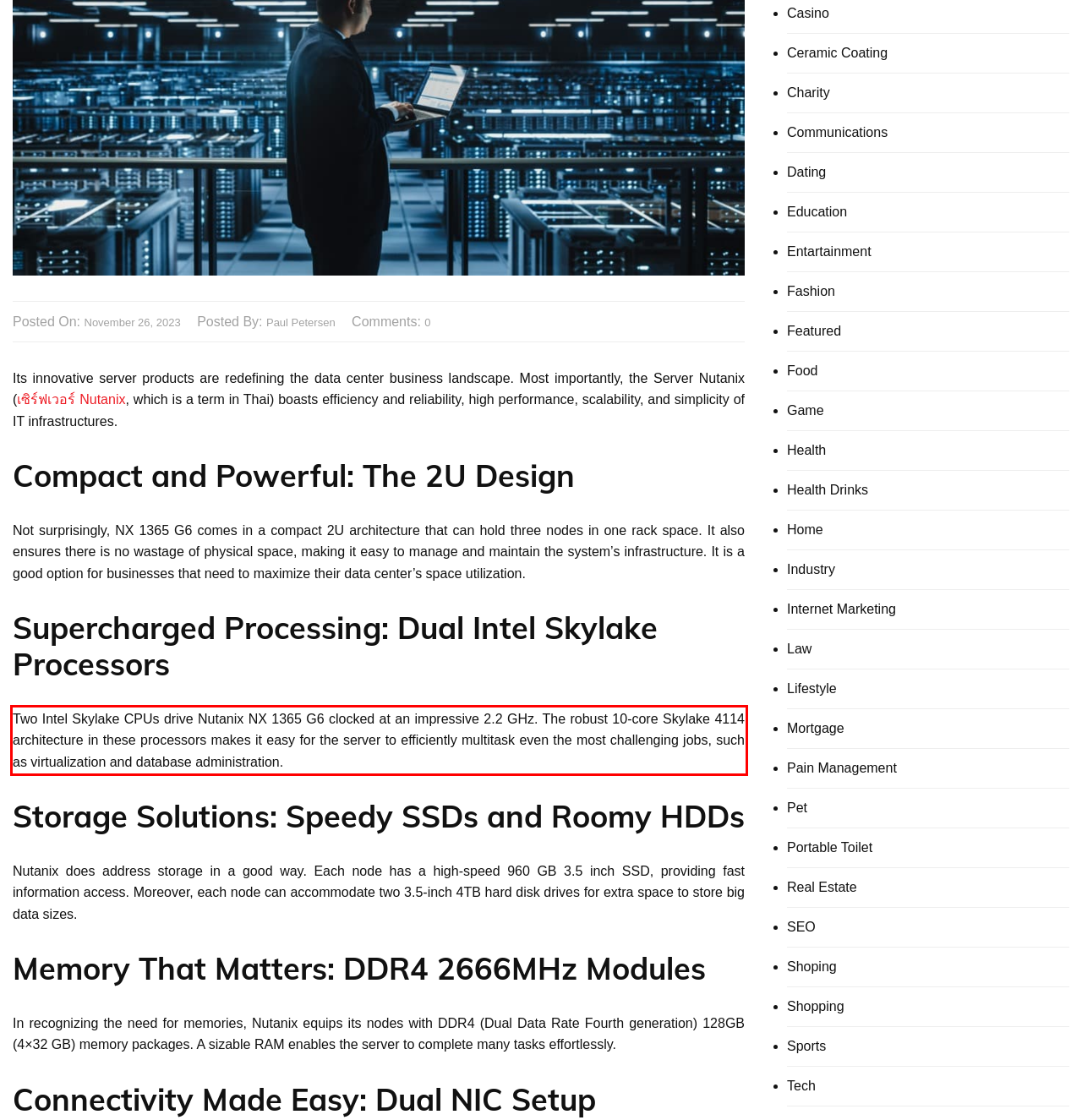Analyze the red bounding box in the provided webpage screenshot and generate the text content contained within.

Two Intel Skylake CPUs drive Nutanix NX 1365 G6 clocked at an impressive 2.2 GHz. The robust 10-core Skylake 4114 architecture in these processors makes it easy for the server to efficiently multitask even the most challenging jobs, such as virtualization and database administration.